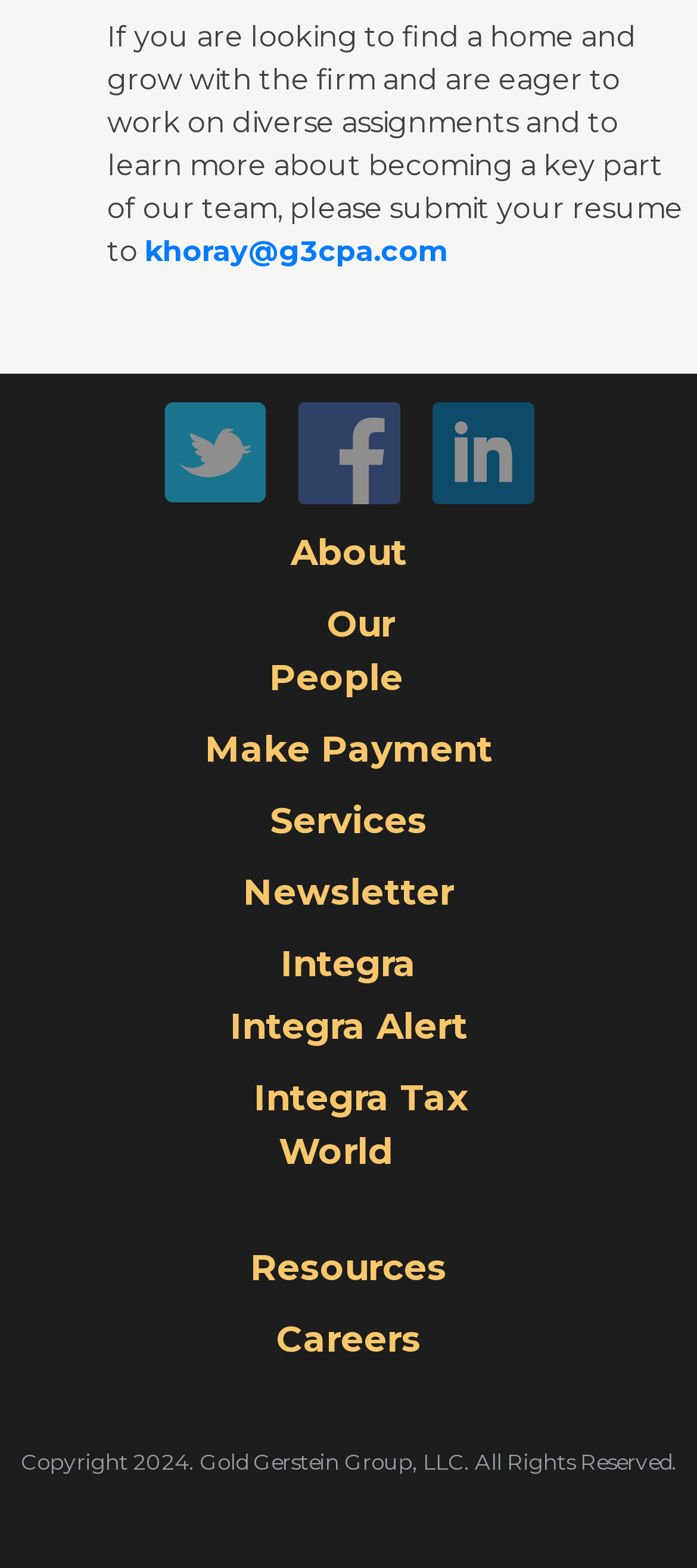Please identify the coordinates of the bounding box that should be clicked to fulfill this instruction: "submit your resume".

[0.154, 0.013, 0.979, 0.171]